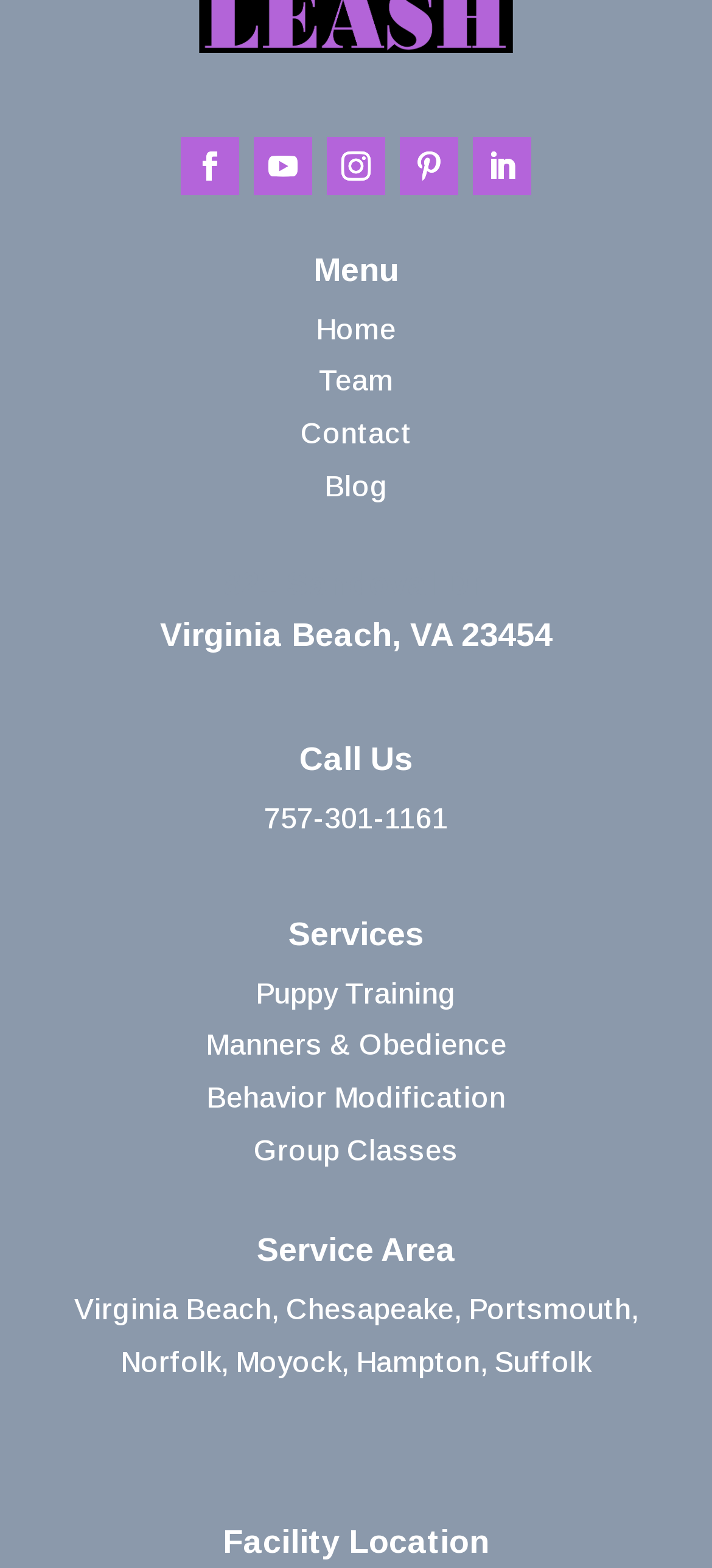Determine the coordinates of the bounding box for the clickable area needed to execute this instruction: "Explore the Service Area".

[0.36, 0.785, 0.64, 0.808]